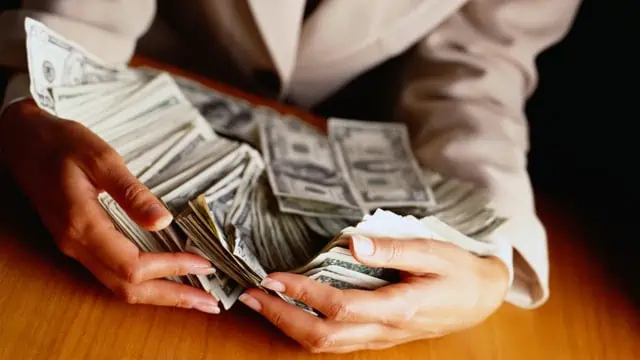Use a single word or phrase to answer the question:
What is the possible profession of the person holding the cash?

Business professional